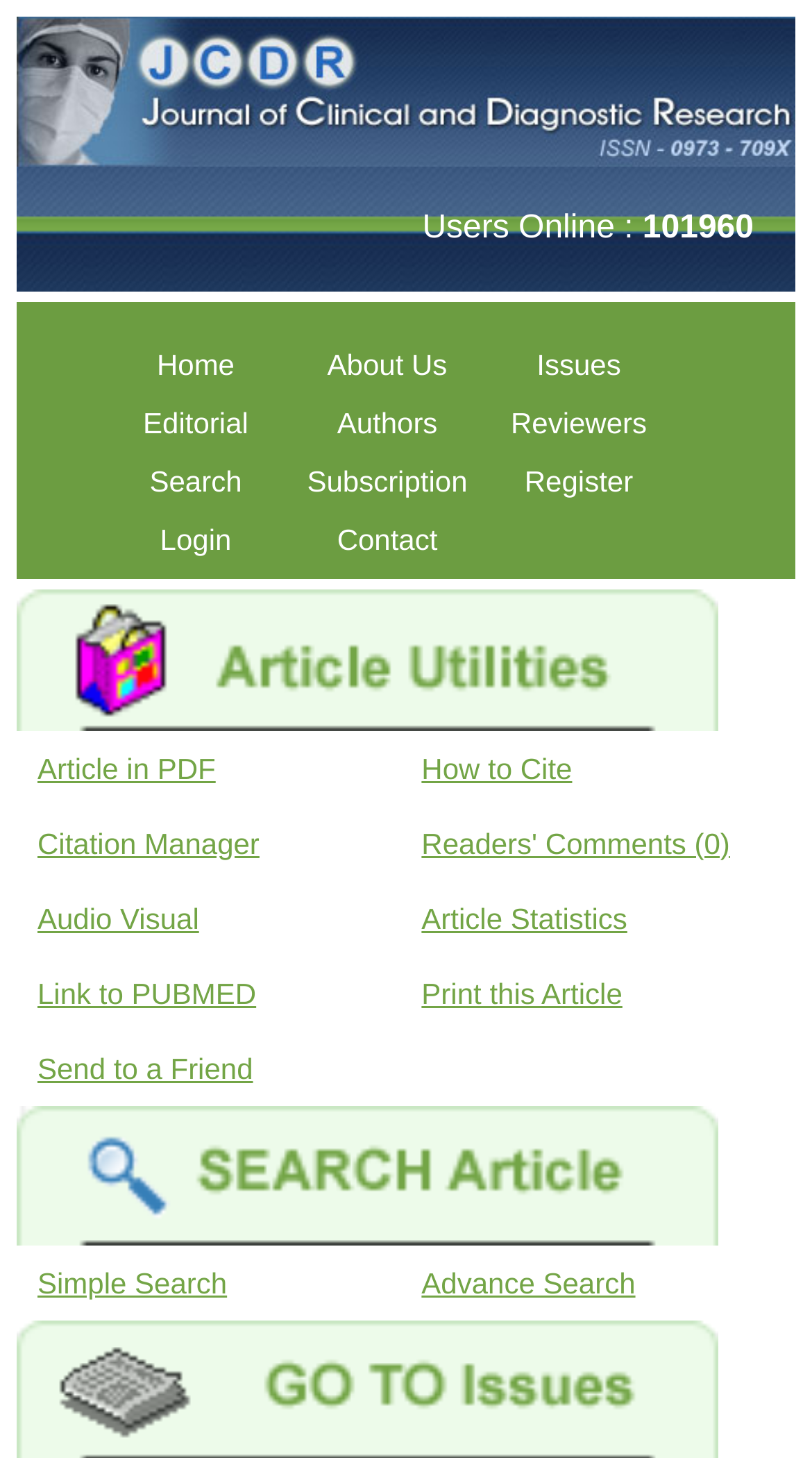Please find the bounding box coordinates of the element that needs to be clicked to perform the following instruction: "go to home page". The bounding box coordinates should be four float numbers between 0 and 1, represented as [left, top, right, bottom].

[0.123, 0.231, 0.359, 0.271]